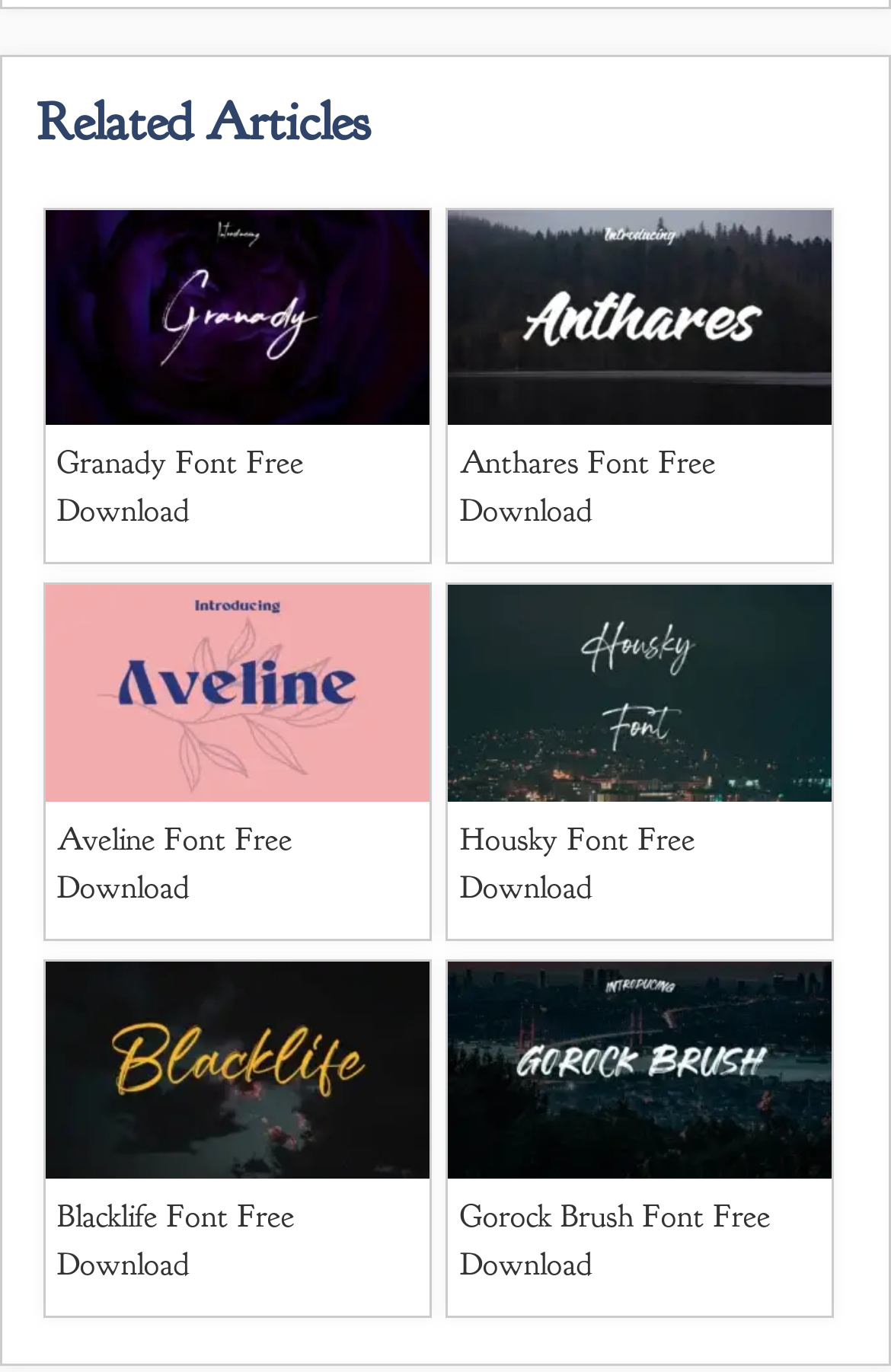Please mark the clickable region by giving the bounding box coordinates needed to complete this instruction: "View Aveline Font details".

[0.051, 0.427, 0.483, 0.585]